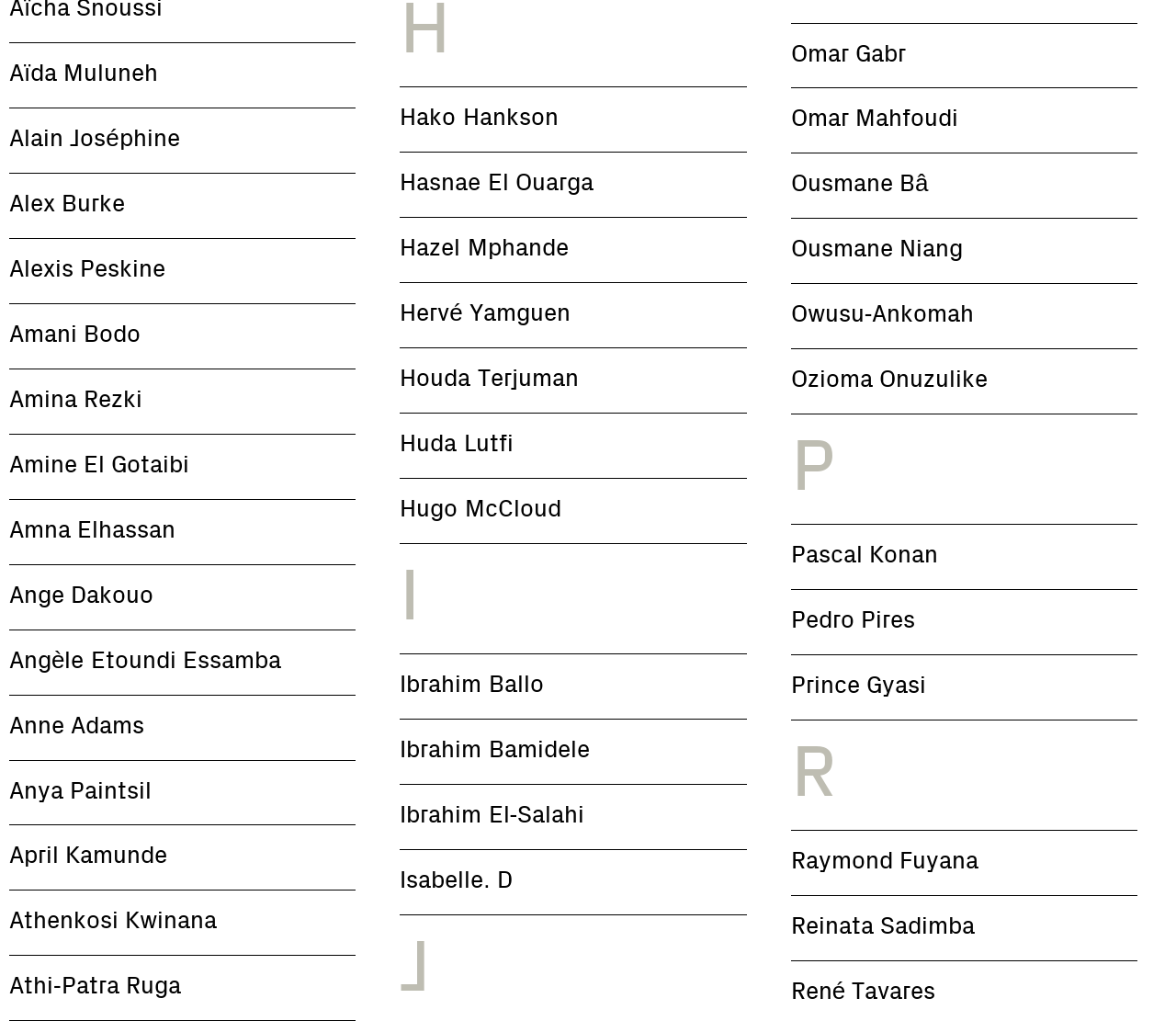Please locate the bounding box coordinates for the element that should be clicked to achieve the following instruction: "Visit Prince Gyasi's page". Ensure the coordinates are given as four float numbers between 0 and 1, i.e., [left, top, right, bottom].

[0.672, 0.642, 0.826, 0.705]